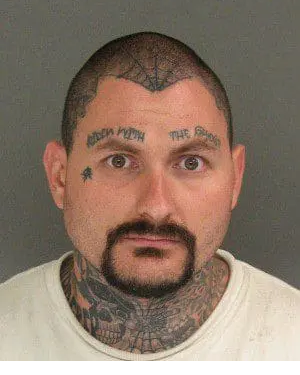What words are above his eyebrows?
Refer to the screenshot and deliver a thorough answer to the question presented.

The image shows that the man has the words 'GREEN MYTH' tattooed above his eyebrows, which is one of the facial tattoos that contribute to his unique appearance.